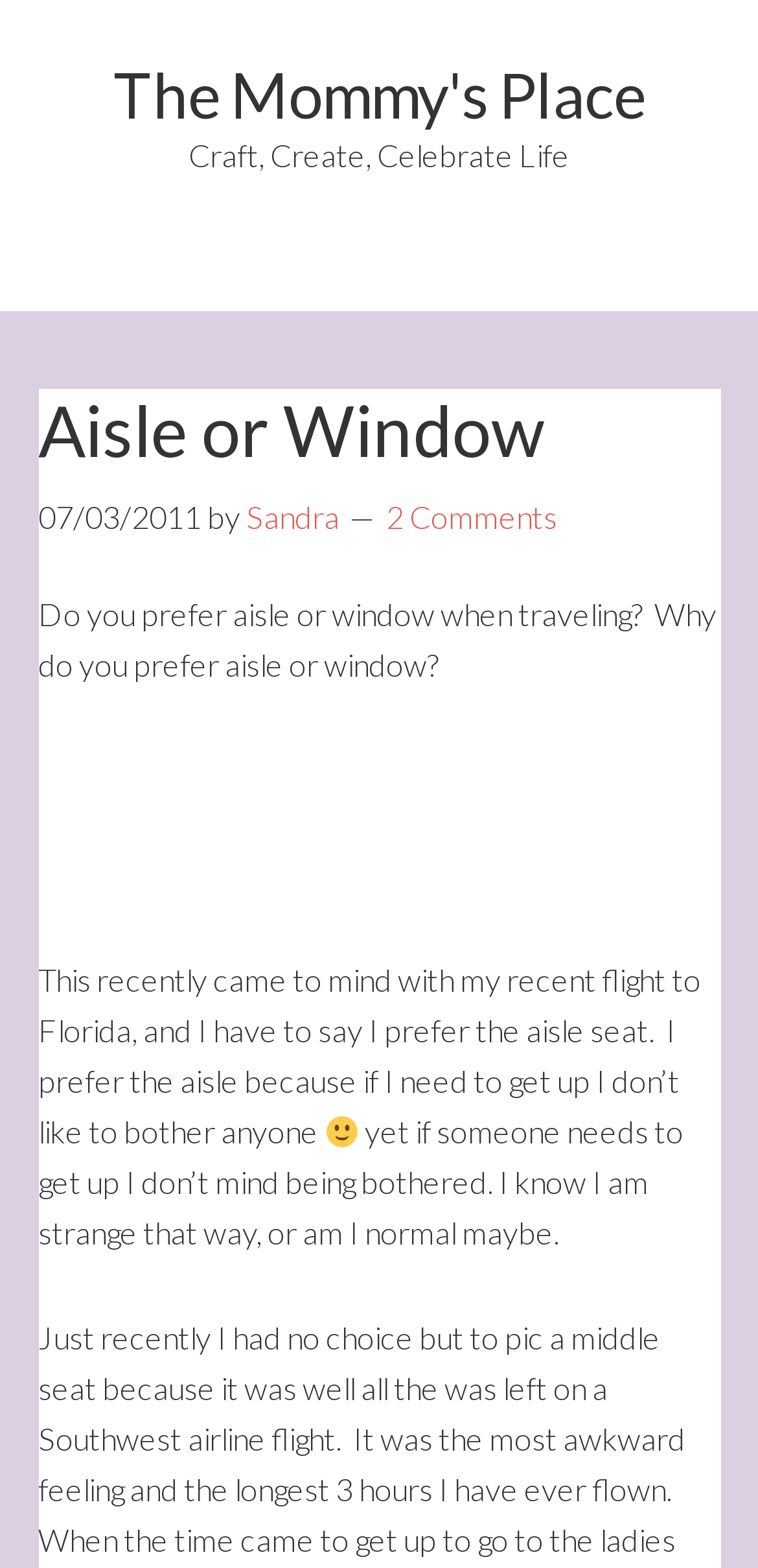How many comments does the blog post have?
From the details in the image, answer the question comprehensively.

The number of comments on the blog post can be found by looking at the link element '2 Comments' which is a child of the 'HeaderAsNonLandmark' element. This suggests that the blog post has 2 comments.